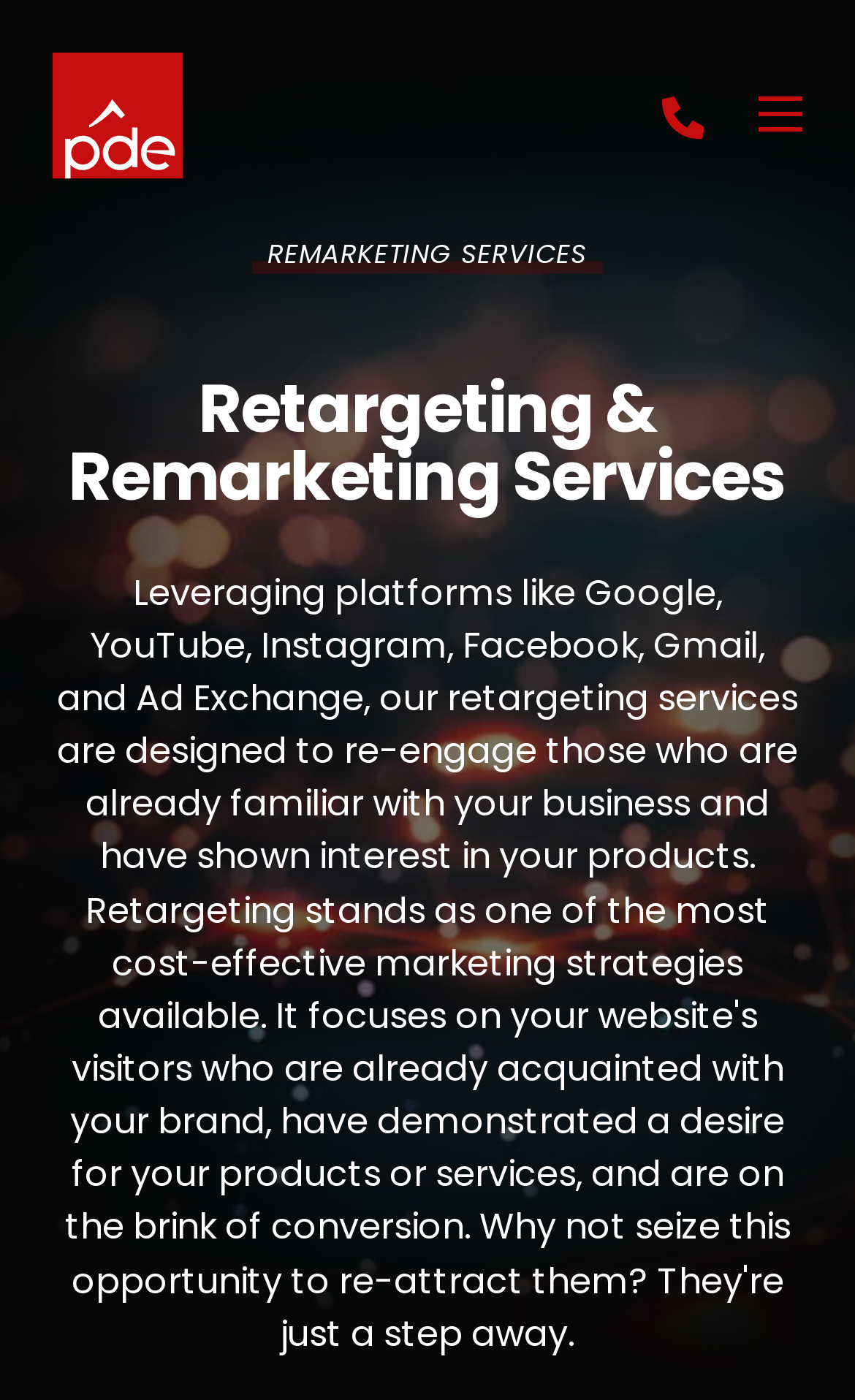What is the text above the 'Retargeting & Remarketing Services' heading?
Look at the screenshot and give a one-word or phrase answer.

REMARKETING SERVICES